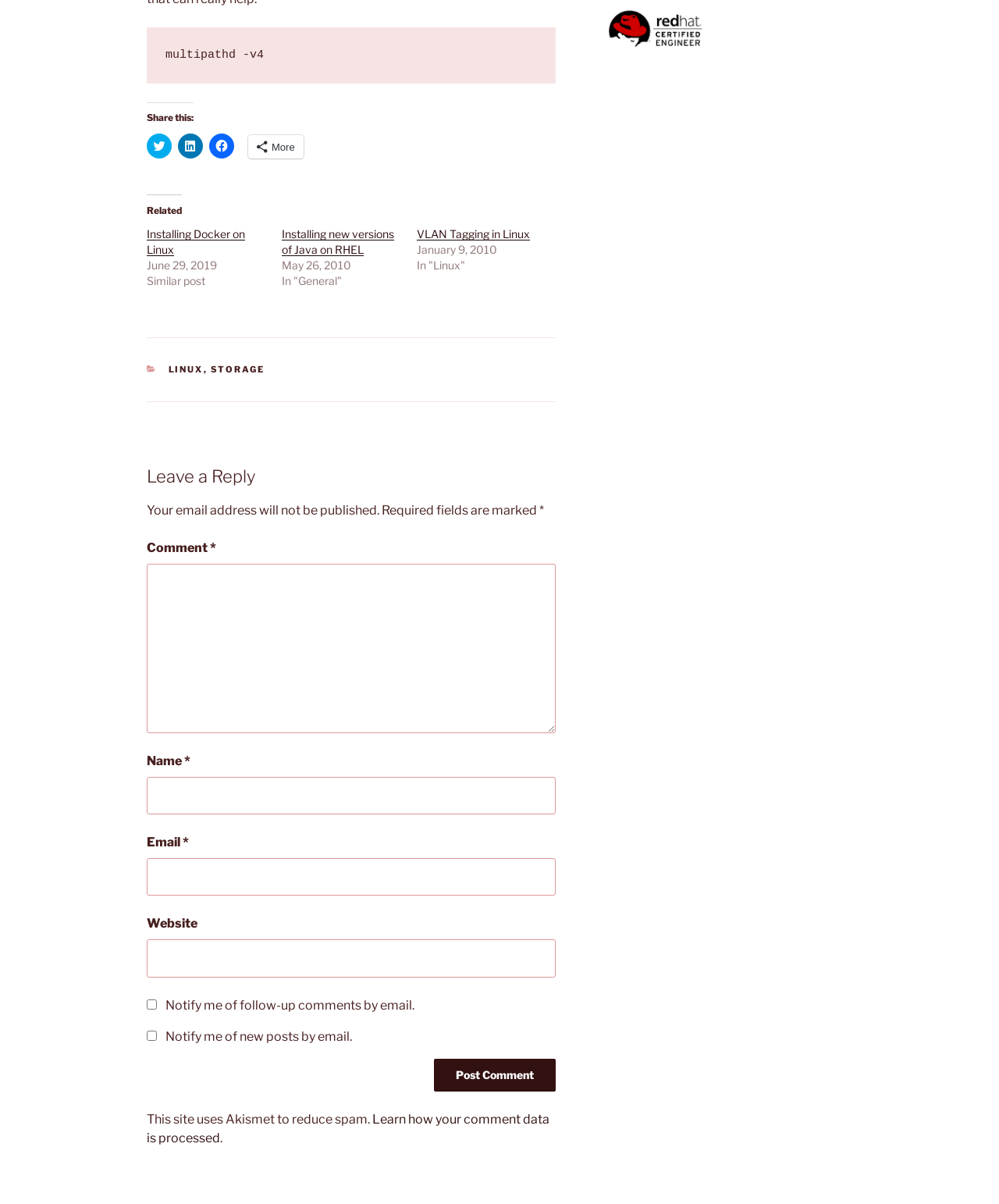Please specify the bounding box coordinates of the area that should be clicked to accomplish the following instruction: "Enter a comment". The coordinates should consist of four float numbers between 0 and 1, i.e., [left, top, right, bottom].

[0.147, 0.468, 0.556, 0.609]